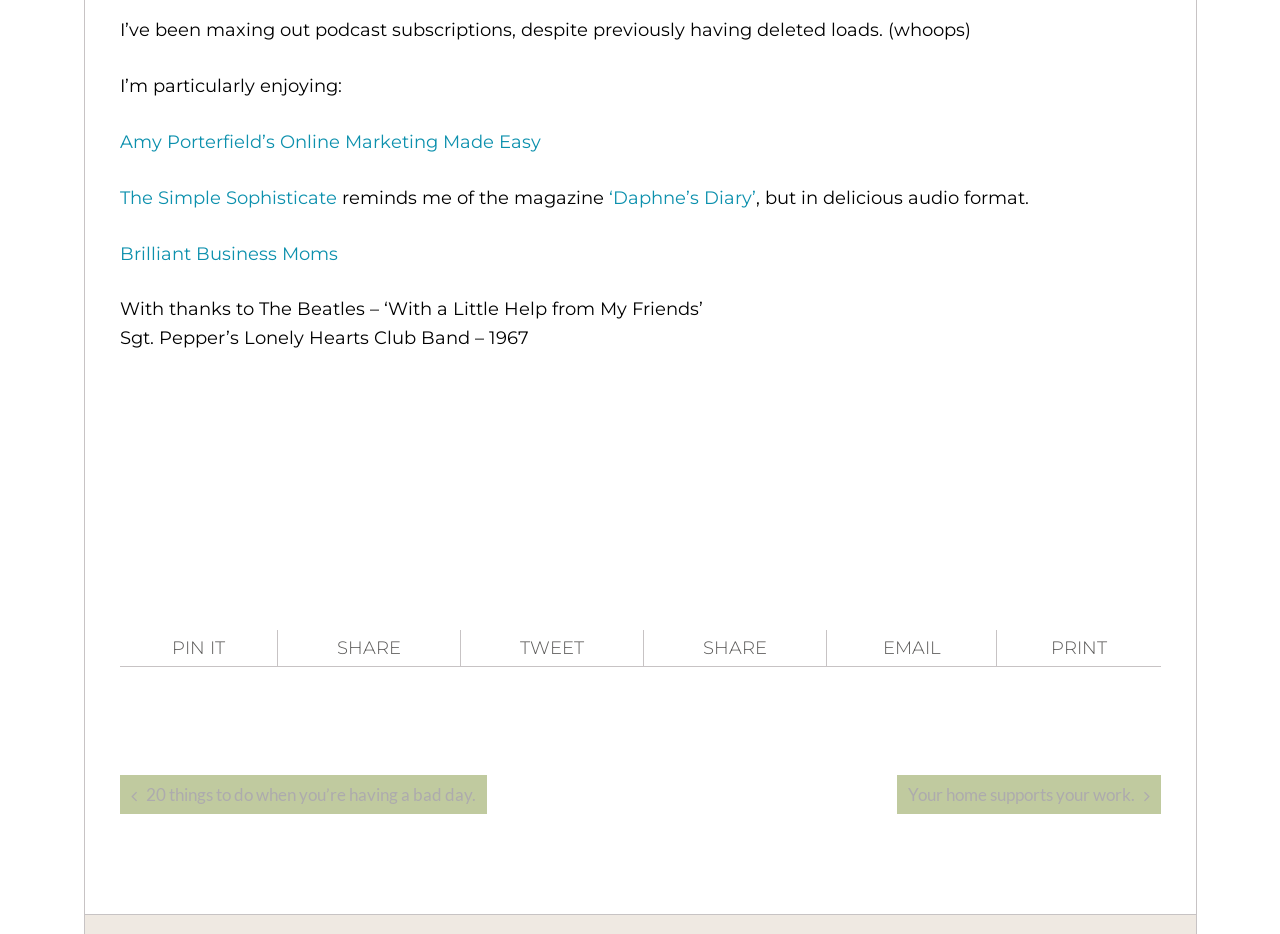Please give the bounding box coordinates of the area that should be clicked to fulfill the following instruction: "Click on 'The Simple Sophisticate'". The coordinates should be in the format of four float numbers from 0 to 1, i.e., [left, top, right, bottom].

[0.093, 0.2, 0.263, 0.224]